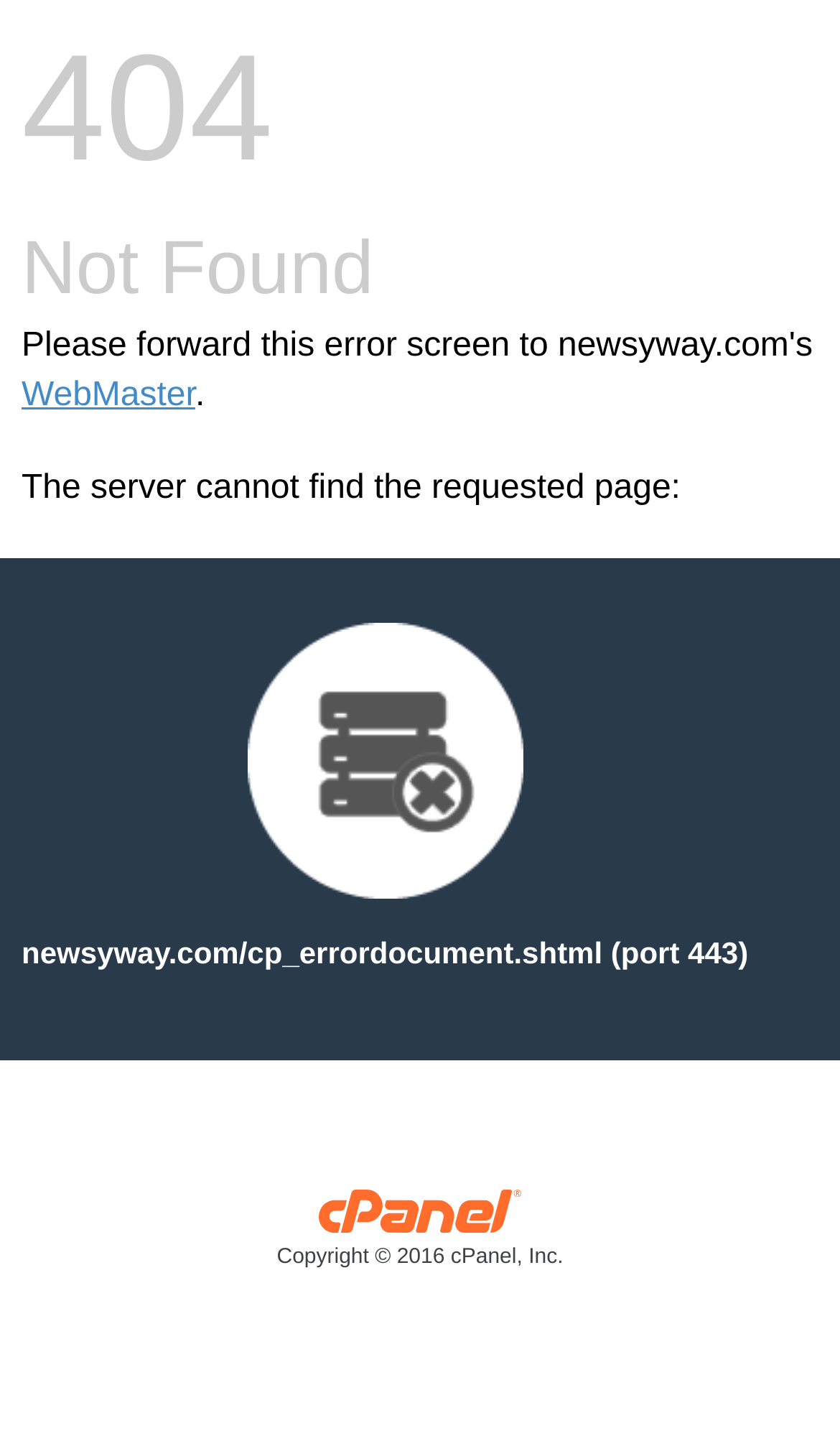What is the relationship between WebMaster and the error?
Look at the webpage screenshot and answer the question with a detailed explanation.

I inferred the relationship between WebMaster and the error by looking at the link element with the bounding box coordinates [0.026, 0.263, 0.232, 0.289], which contains the text 'WebMaster'. The presence of this link suggests that the WebMaster is the contact person for errors or issues on the website.